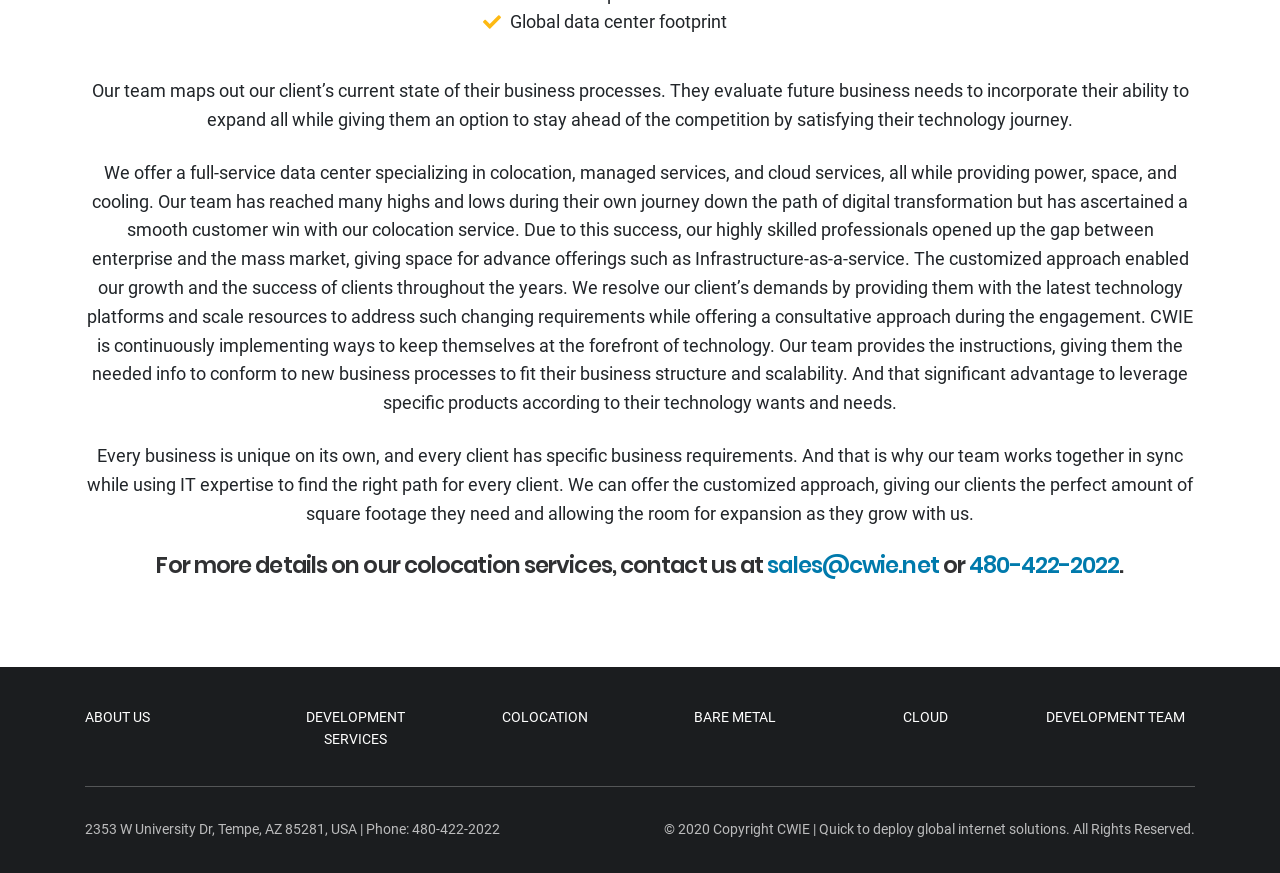Determine the bounding box coordinates for the clickable element to execute this instruction: "View development services". Provide the coordinates as four float numbers between 0 and 1, i.e., [left, top, right, bottom].

[0.215, 0.801, 0.34, 0.864]